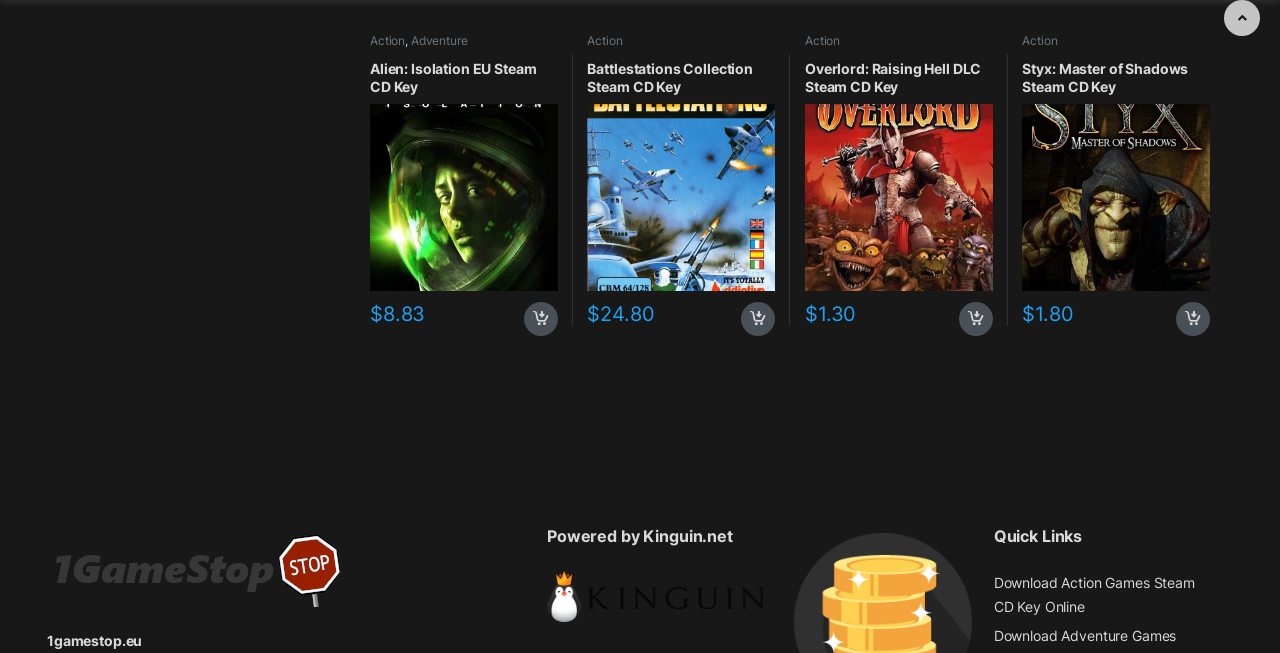Consider the image and give a detailed and elaborate answer to the question: 
How many 'Add to cart' buttons are there?

I can see four 'Add to cart' buttons corresponding to four different game products: 'Alien: Isolation EU Steam CD Key', 'Battlestations Collection Steam CD Key', 'Overlord: Raising Hell DLC Steam CD Key', and 'Styx: Master of Shadows Steam CD Key'.